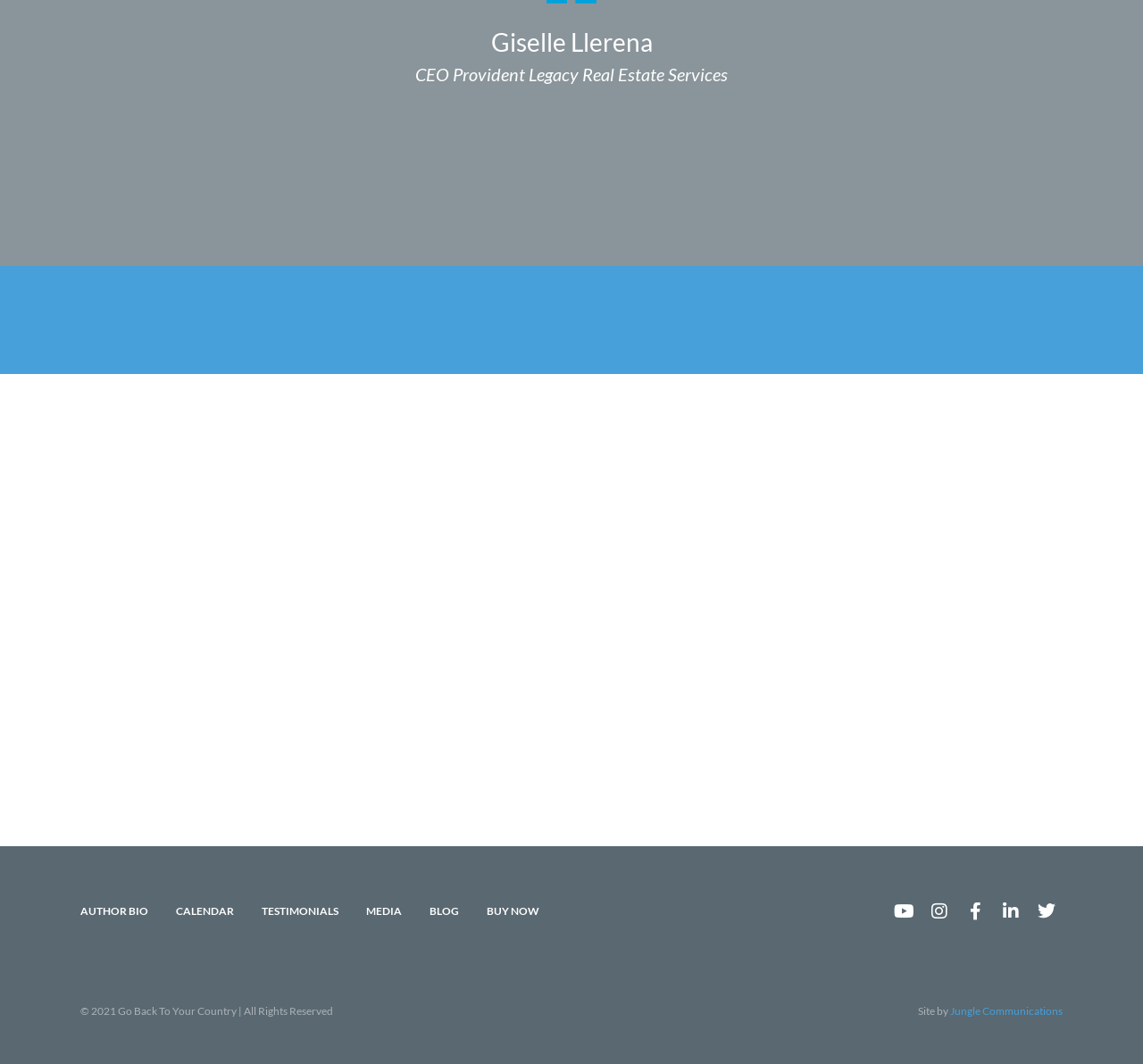How many social media links are there in the footer section?
Answer the question with detailed information derived from the image.

The footer section is identified by the contentinfo element. Within this section, there are 5 social media link elements, which are represented by icons and do not have text descriptions.